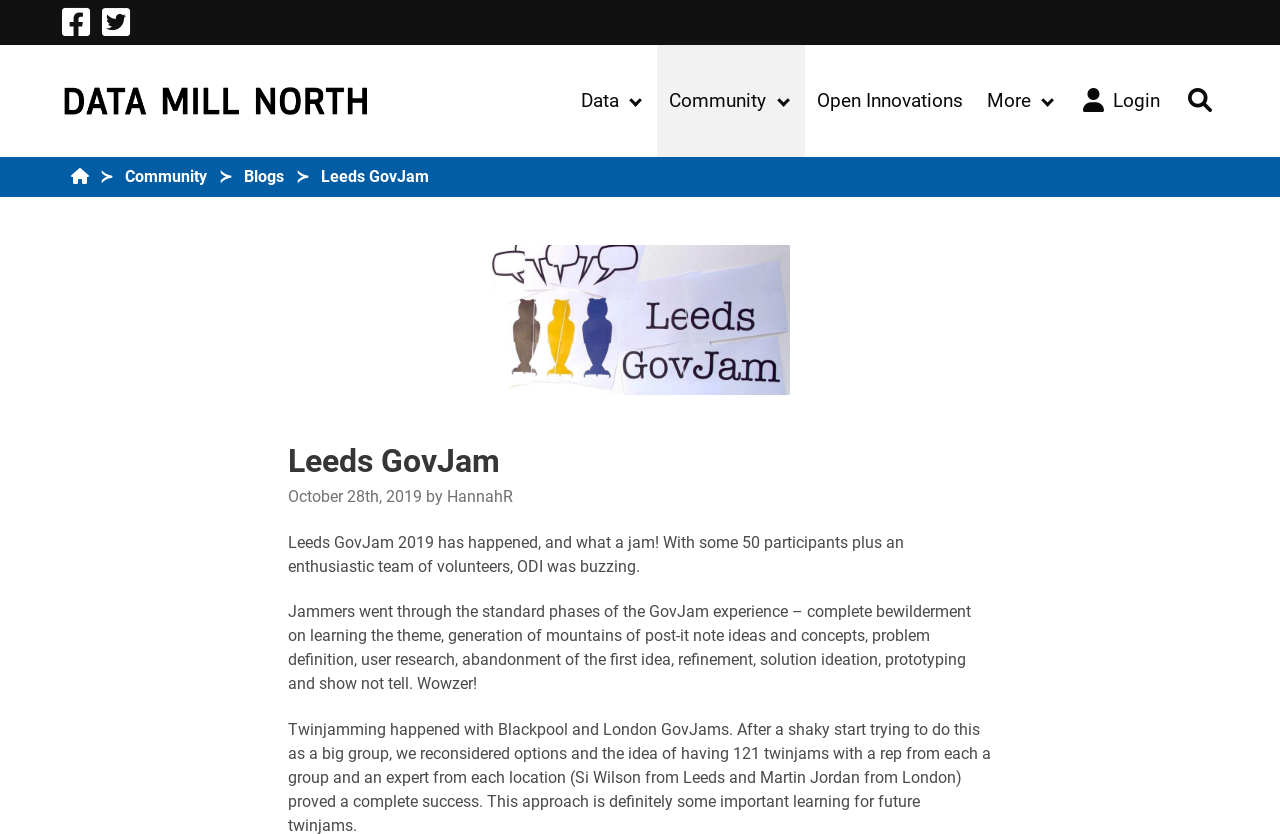Return the bounding box coordinates of the UI element that corresponds to this description: "Leeds GovJam". The coordinates must be given as four float numbers in the range of 0 and 1, [left, top, right, bottom].

[0.241, 0.198, 0.345, 0.227]